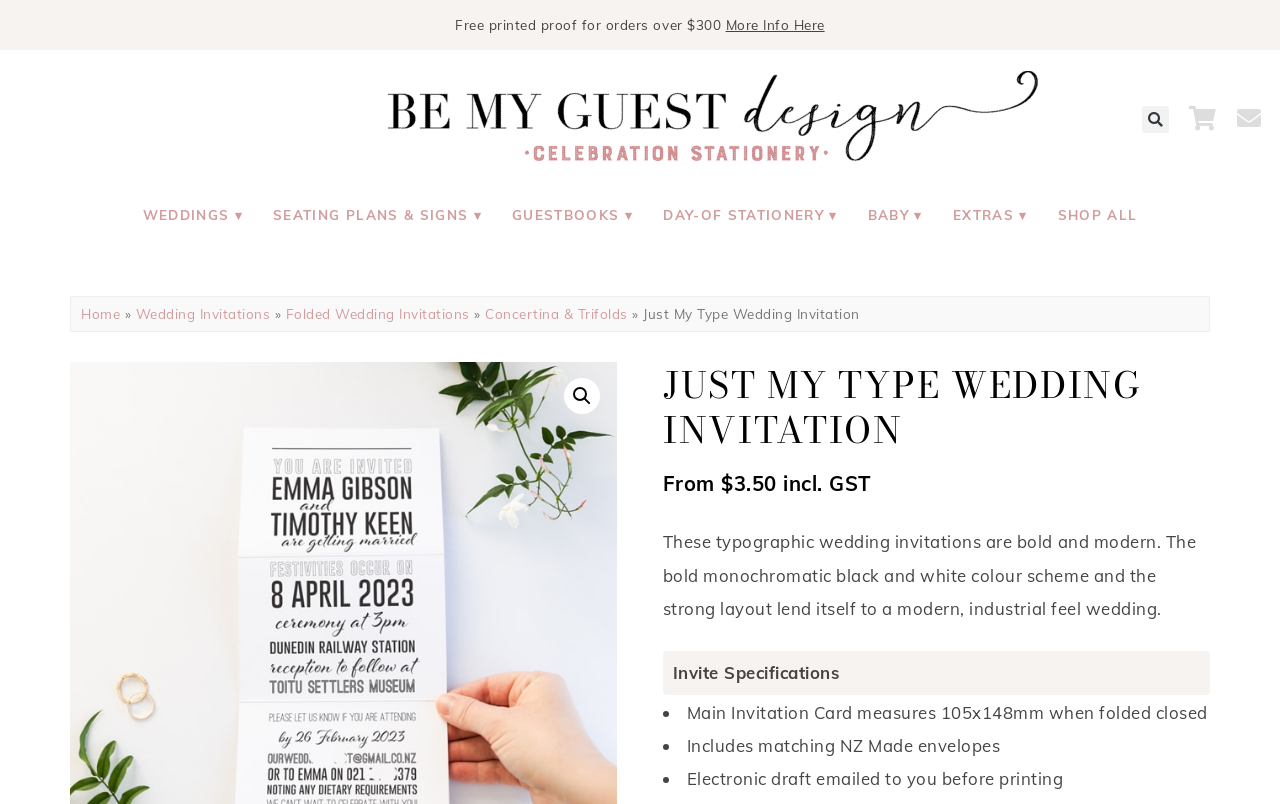Please extract the primary headline from the webpage.

JUST MY TYPE WEDDING INVITATION